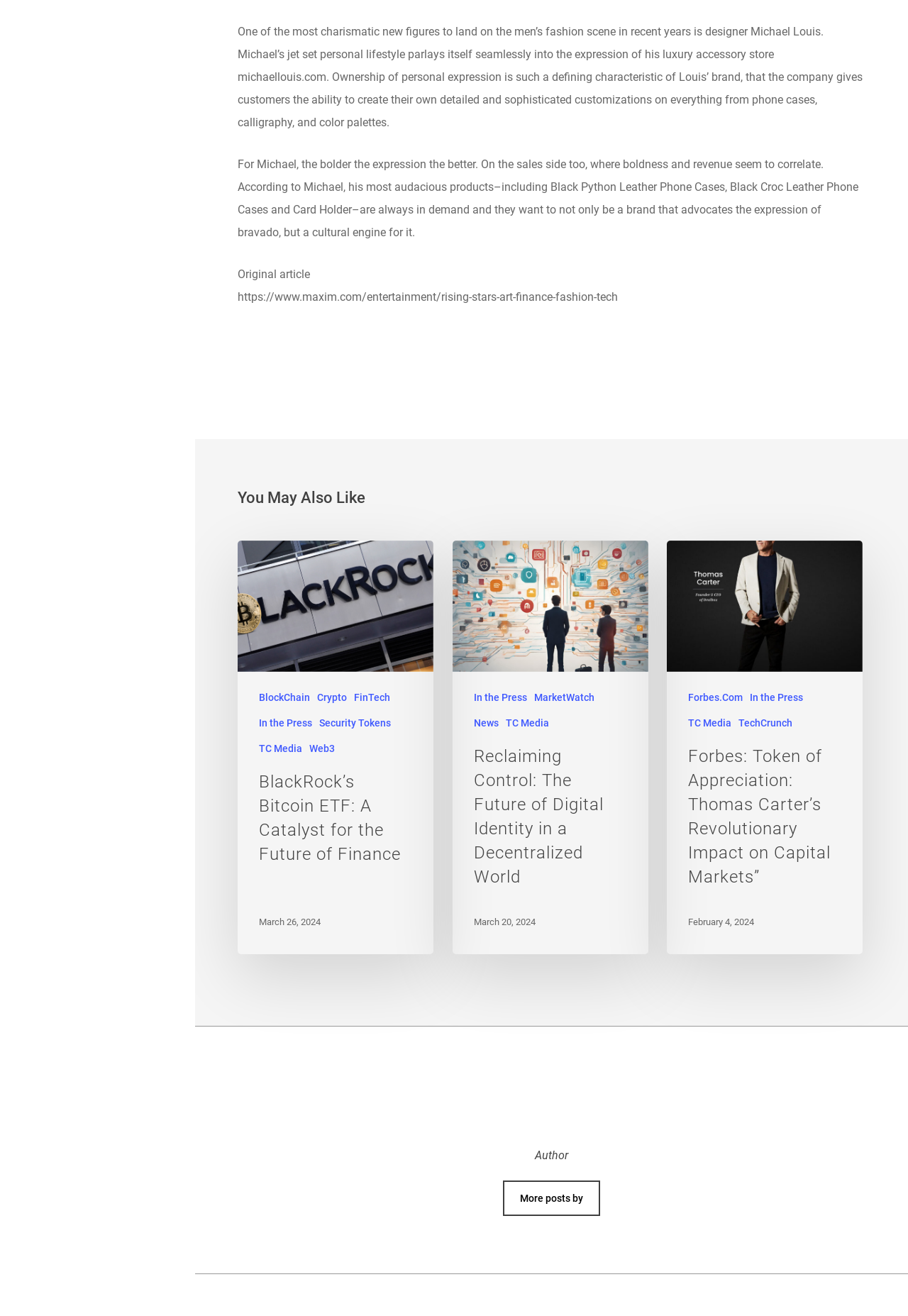Provide a single word or phrase to answer the given question: 
What is the author of the posts?

not specified